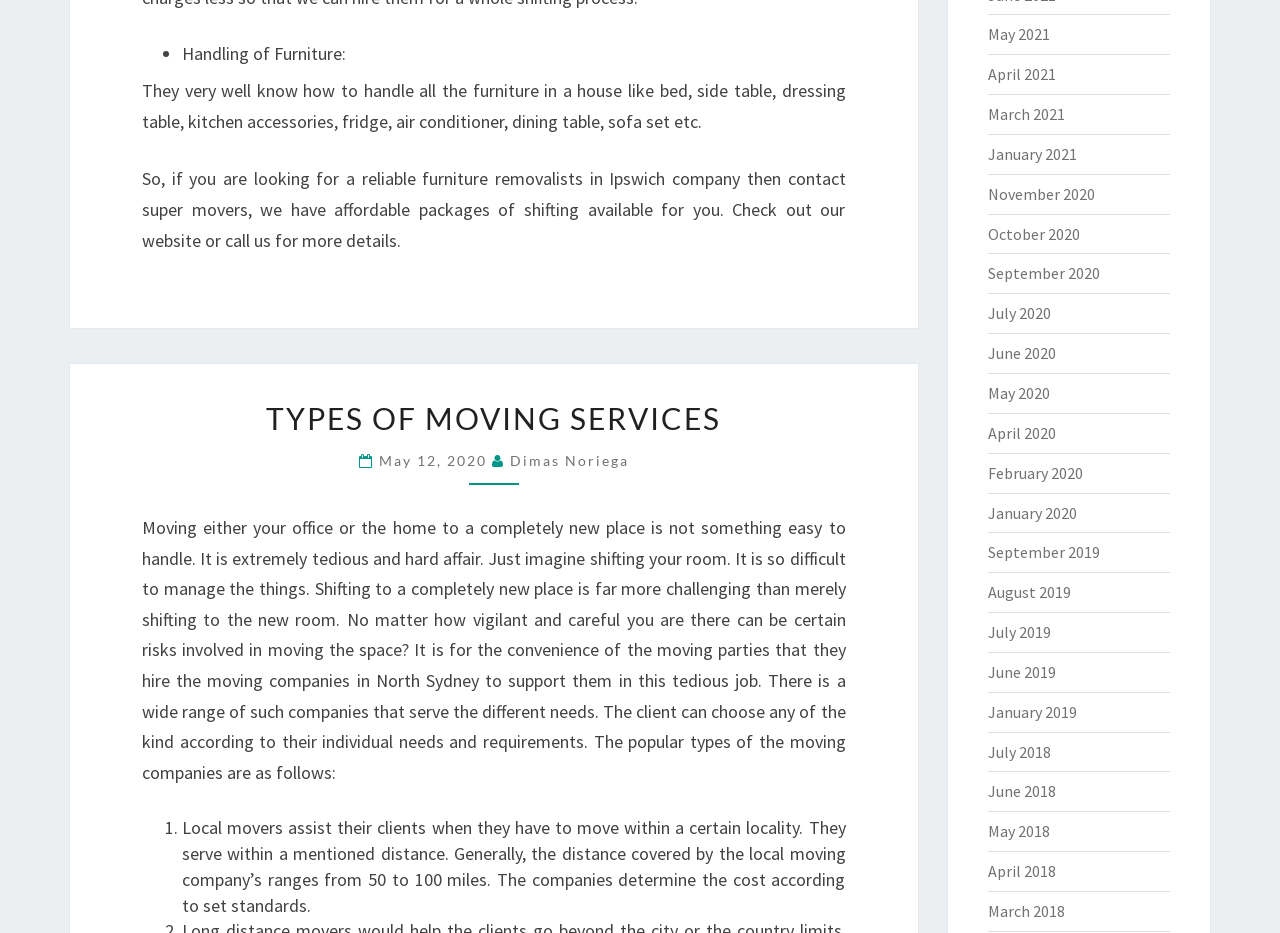Provide the bounding box coordinates for the area that should be clicked to complete the instruction: "Click on 'TYPES OF MOVING SERVICES'".

[0.208, 0.429, 0.563, 0.468]